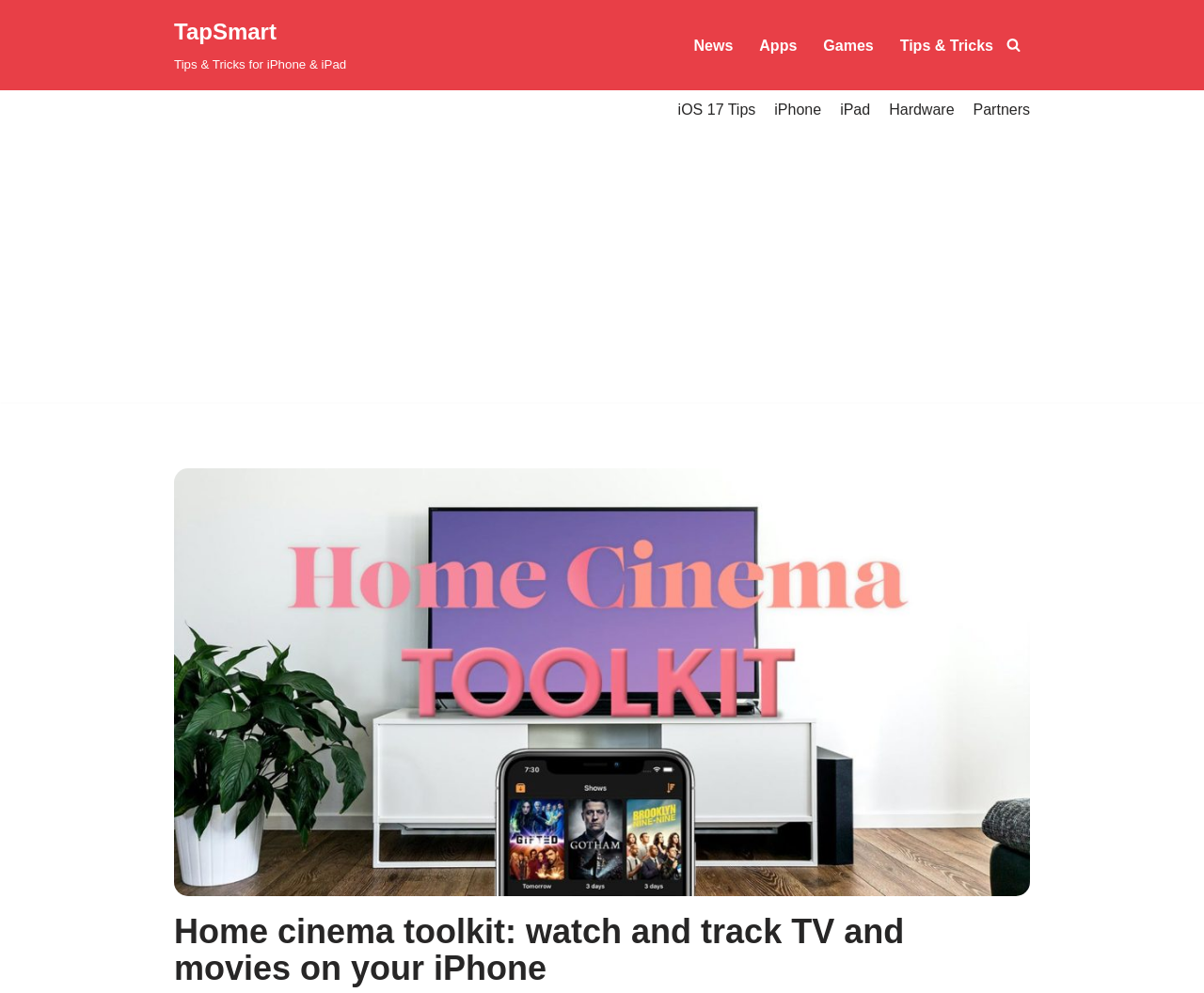Please answer the following question using a single word or phrase: 
How many main menu items are there?

4